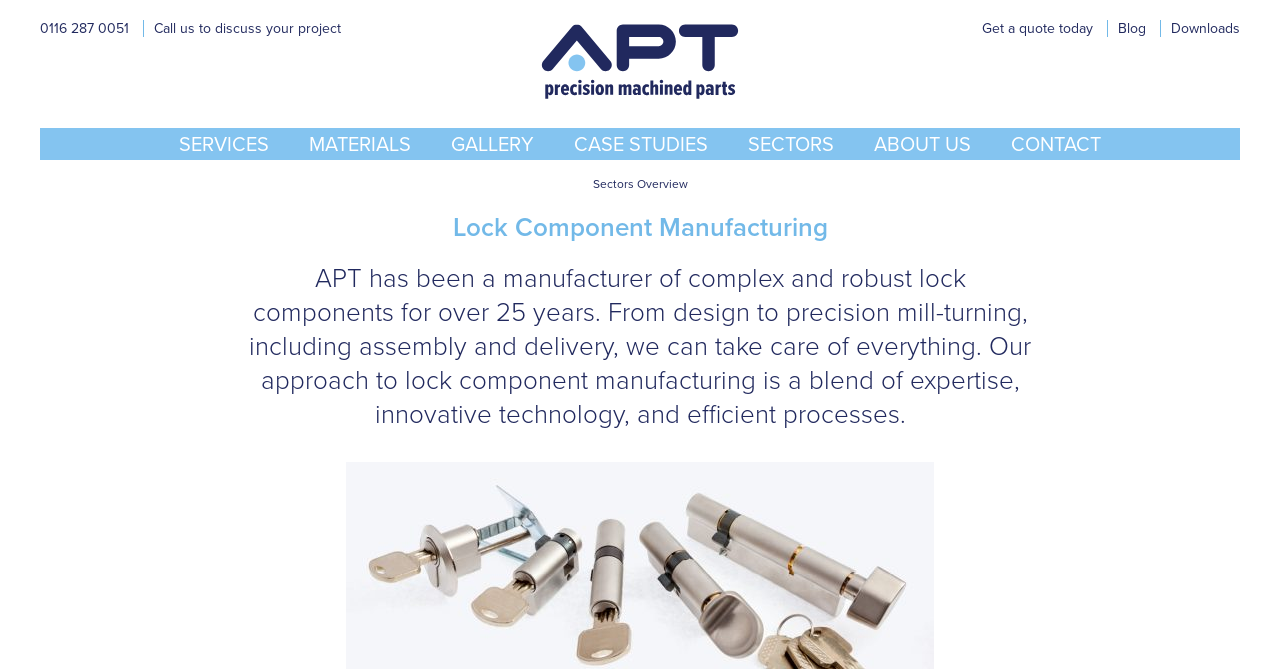Locate the UI element described by name="s" placeholder="Your Search Text Here" and provide its bounding box coordinates. Use the format (top-left x, top-left y, bottom-right x, bottom-right y) with all values as floating point numbers between 0 and 1.

None